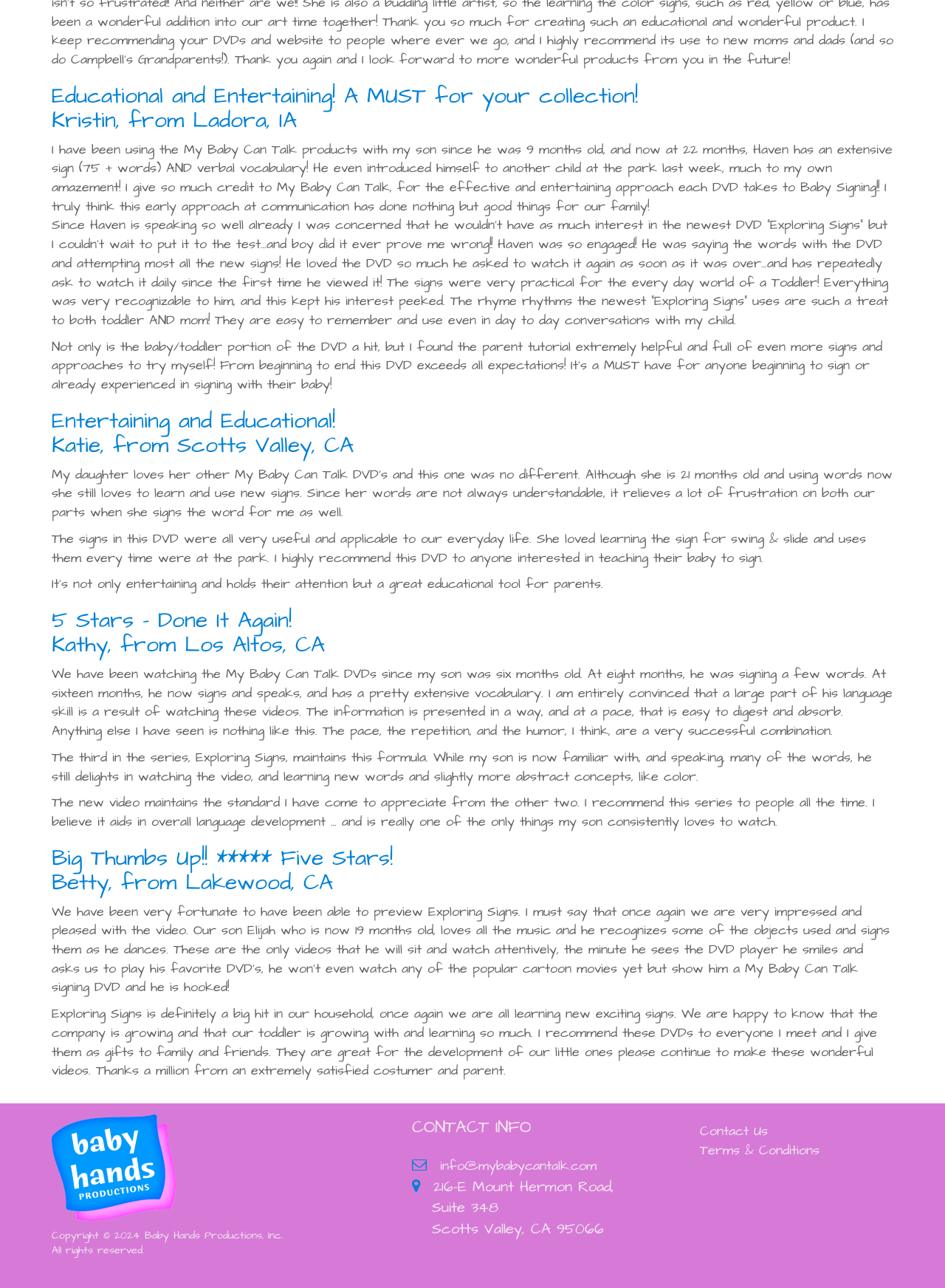Give a one-word or short phrase answer to the question: 
How many months old was Haven when he started using the My Baby Can Talk products?

9 months